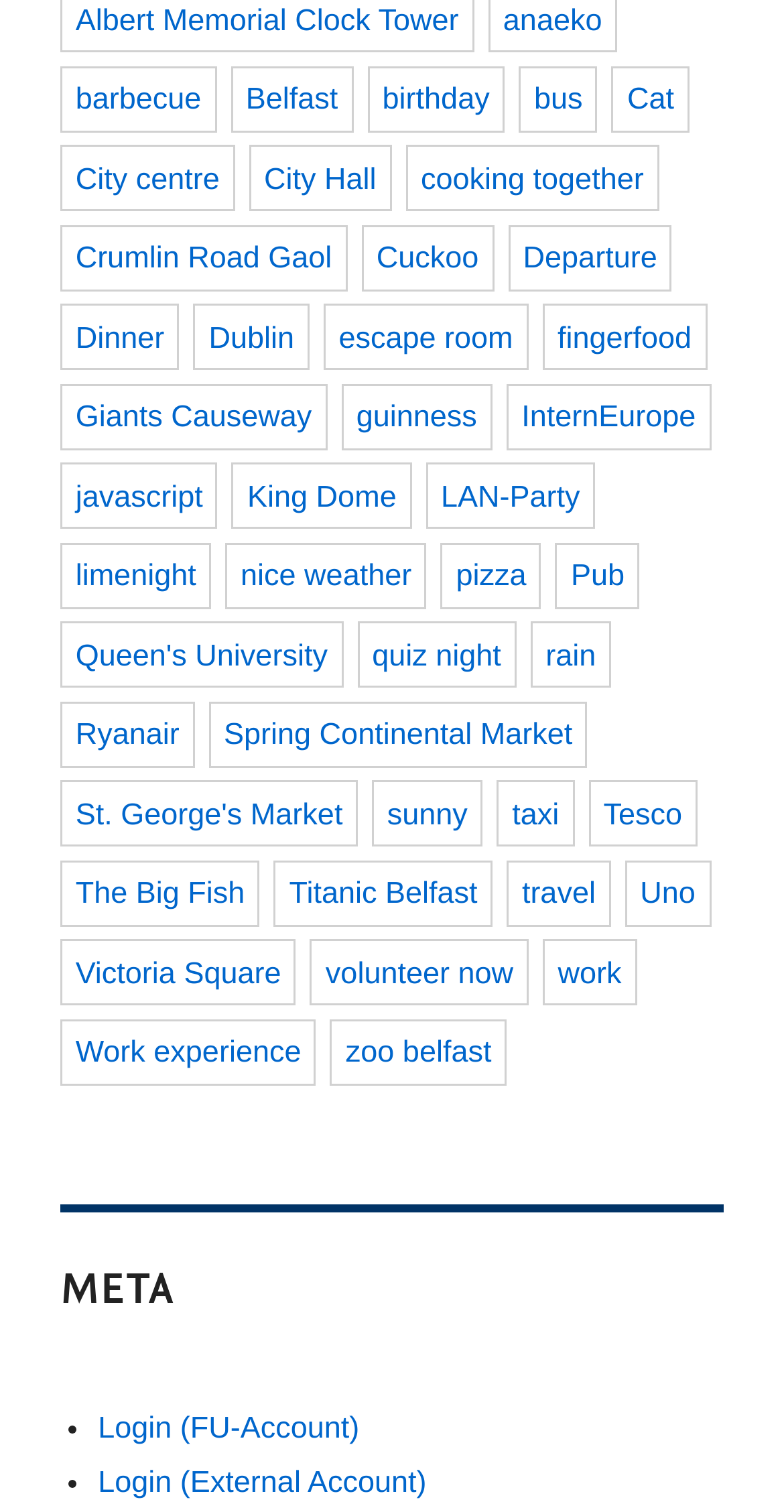Identify the bounding box coordinates necessary to click and complete the given instruction: "View Solid Brass Transom Operator In Satin Nickel product".

None